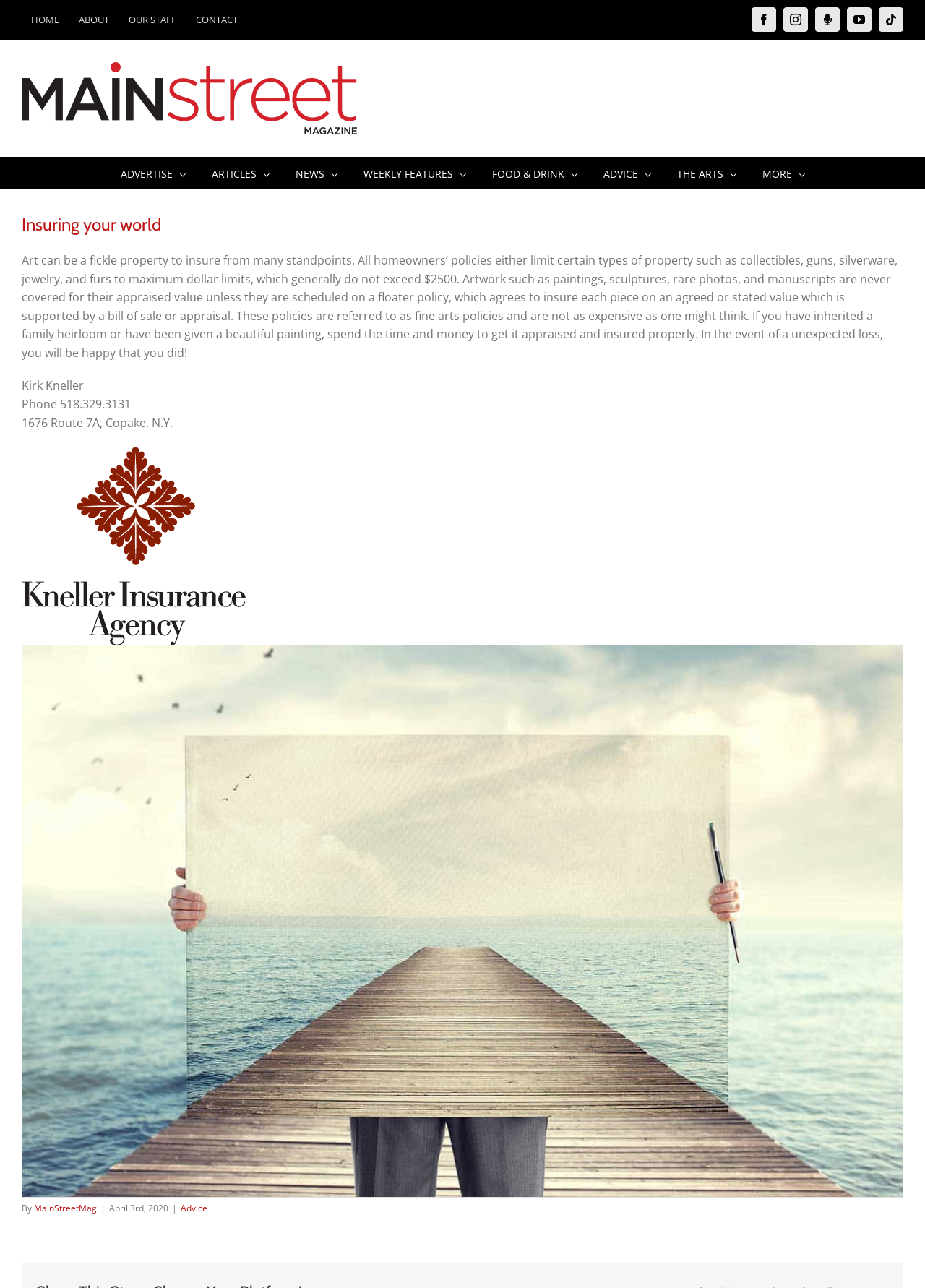Generate the text of the webpage's primary heading.

Insuring your world